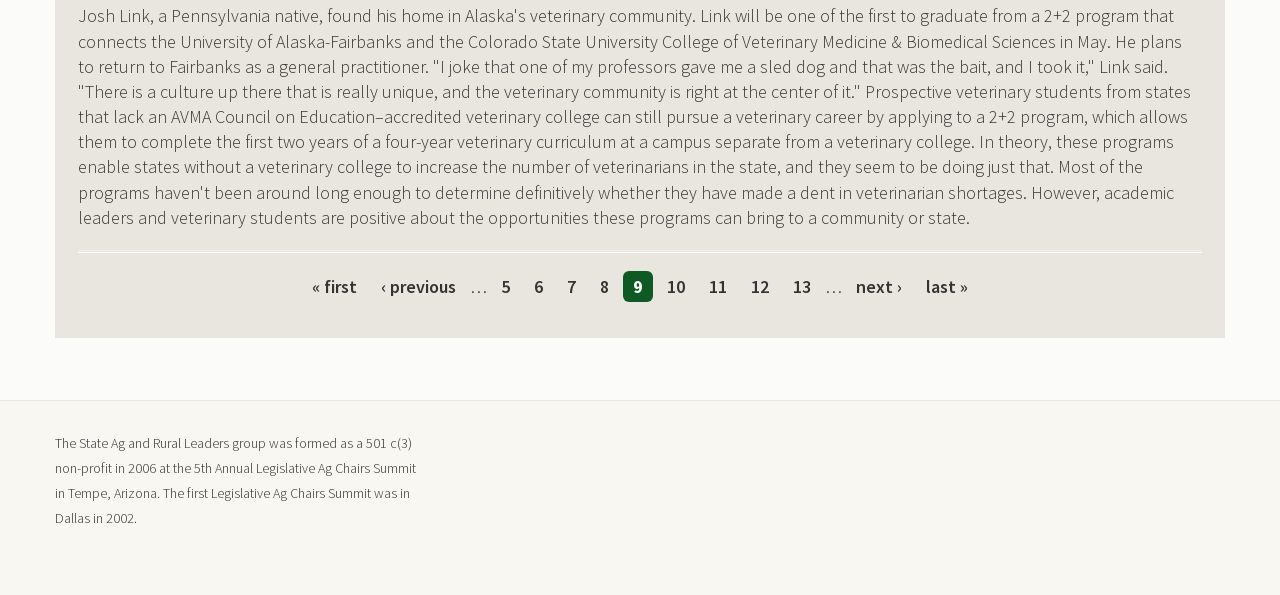Locate the bounding box coordinates of the clickable part needed for the task: "go to last page".

[0.716, 0.457, 0.764, 0.504]